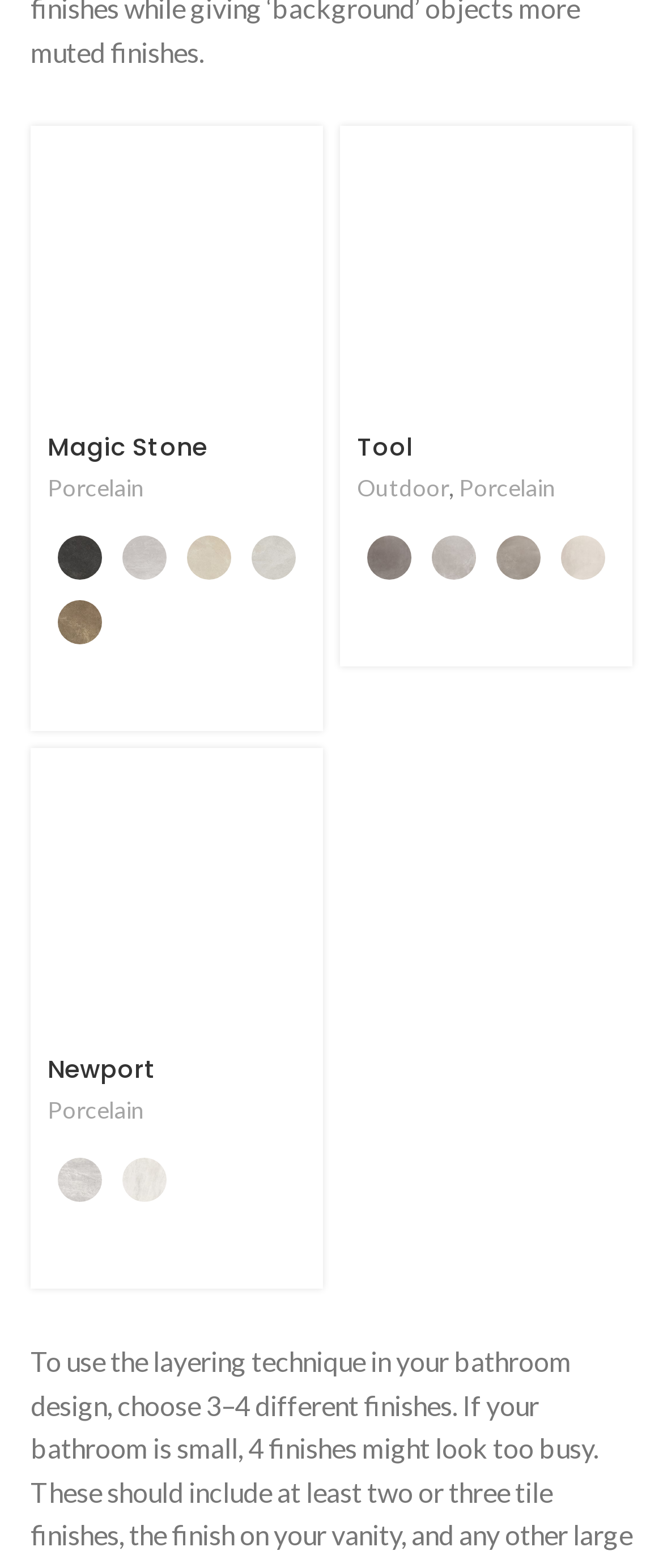Provide the bounding box for the UI element matching this description: "Menu".

None